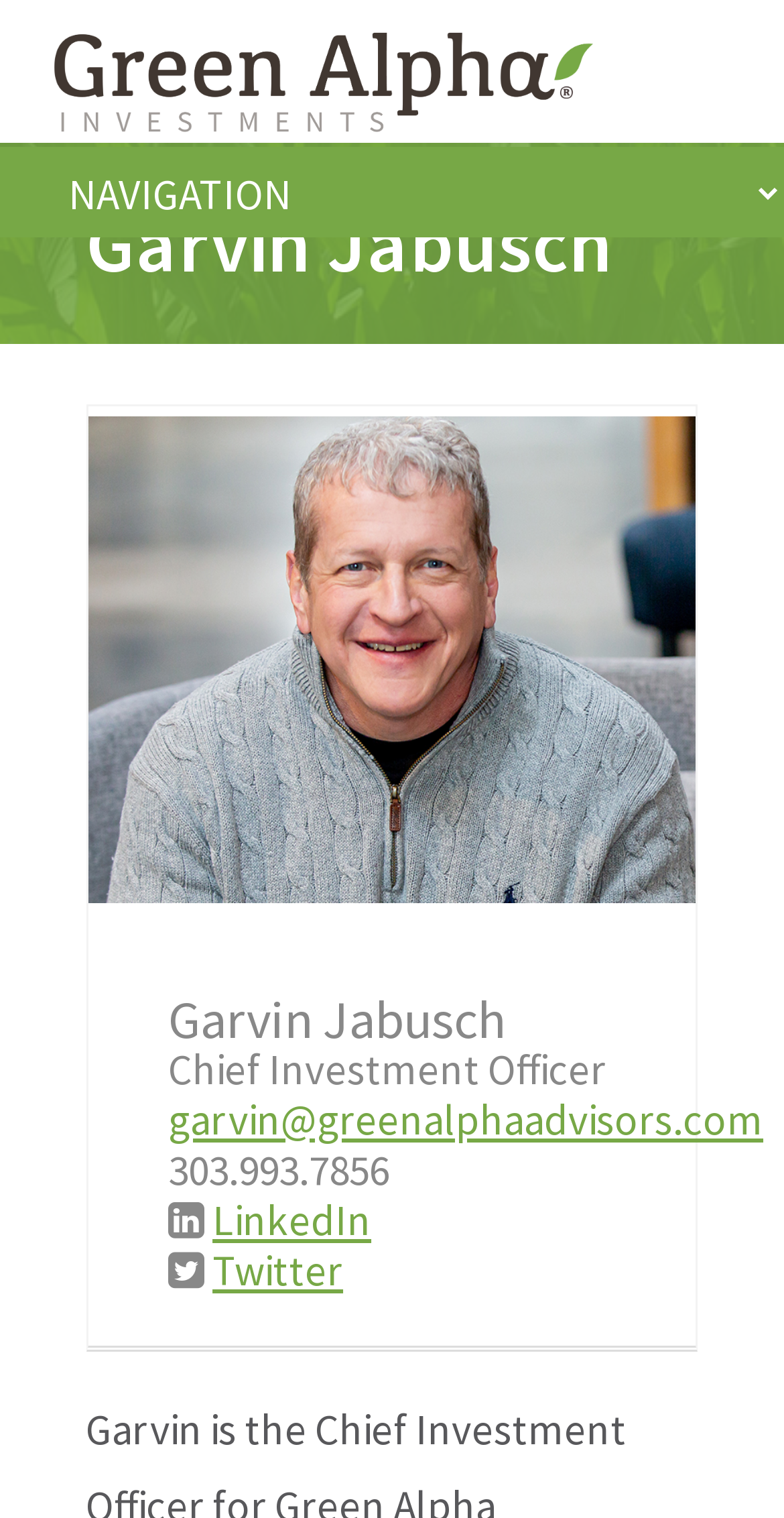Respond to the following question with a brief word or phrase:
What is the name of the company associated with Garvin Jabusch?

Green Alpha Investments